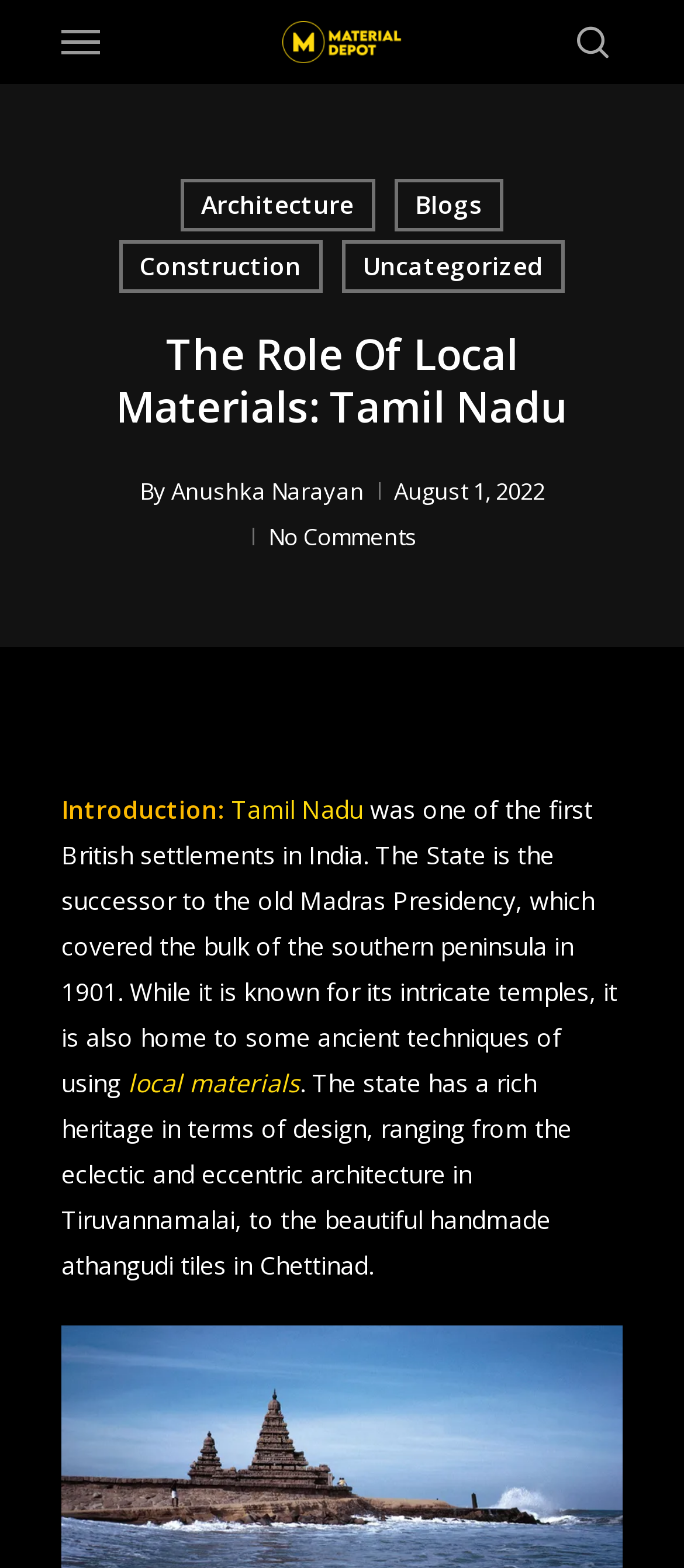Locate the bounding box coordinates of the element I should click to achieve the following instruction: "search for something".

[0.09, 0.087, 0.91, 0.134]